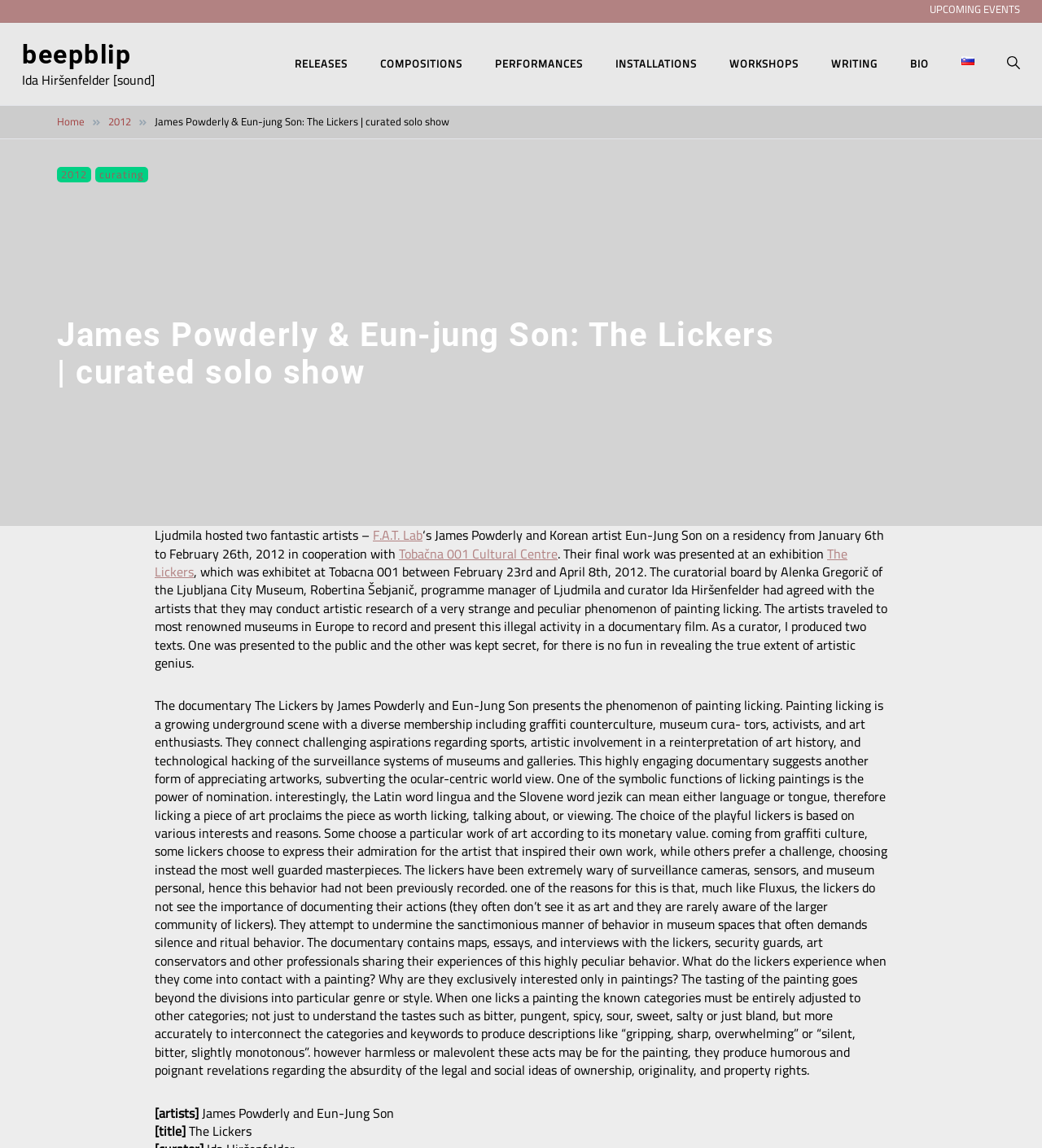Please find and report the primary heading text from the webpage.

James Powderly & Eun-jung Son: The Lickers | curated solo show